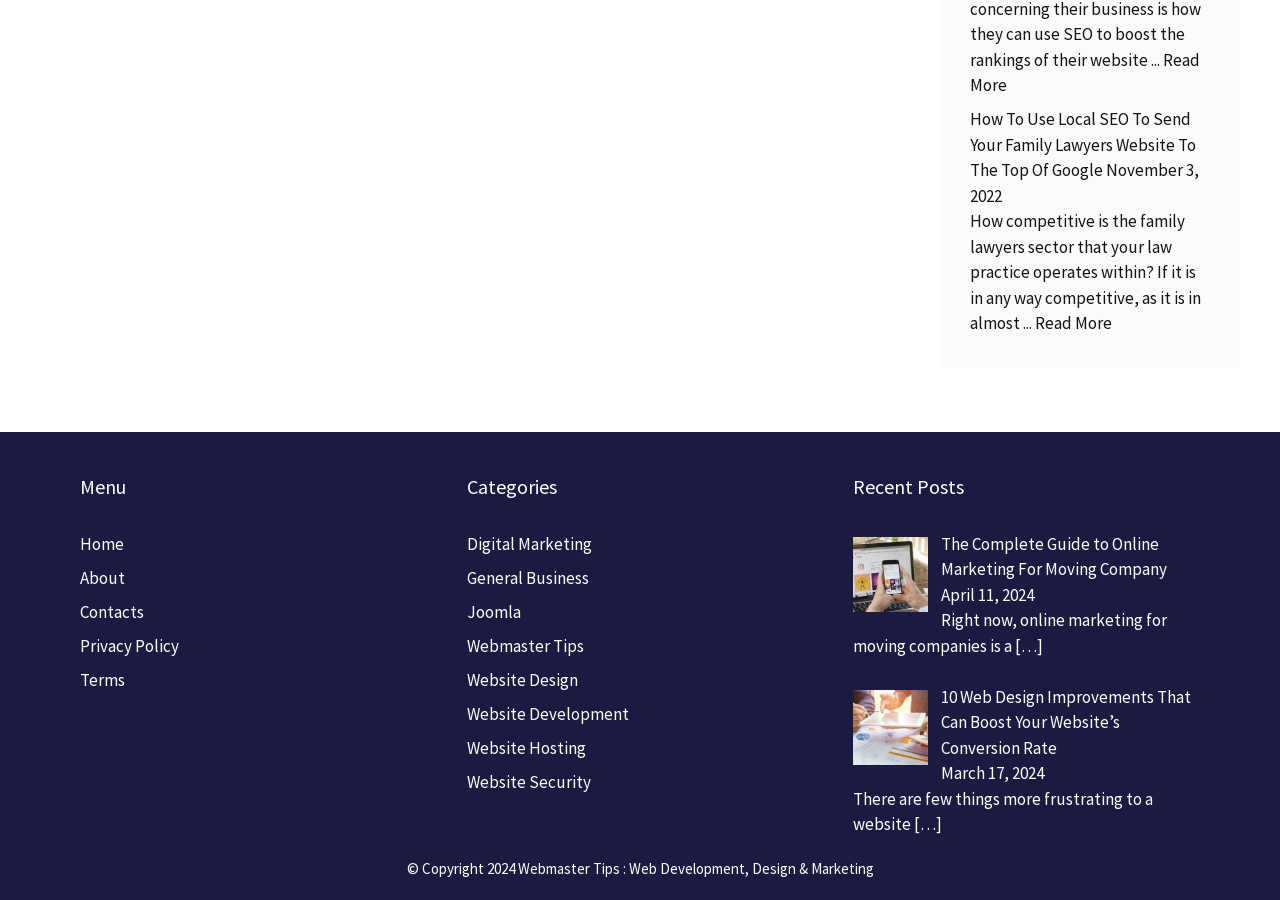What is the purpose of the 'Menu' section?
Can you provide a detailed and comprehensive answer to the question?

I inferred this from the 'Menu' section, which has links to 'Home', 'About', 'Contacts', and more. This suggests that the 'Menu' section is intended to help users navigate the website and access different pages.